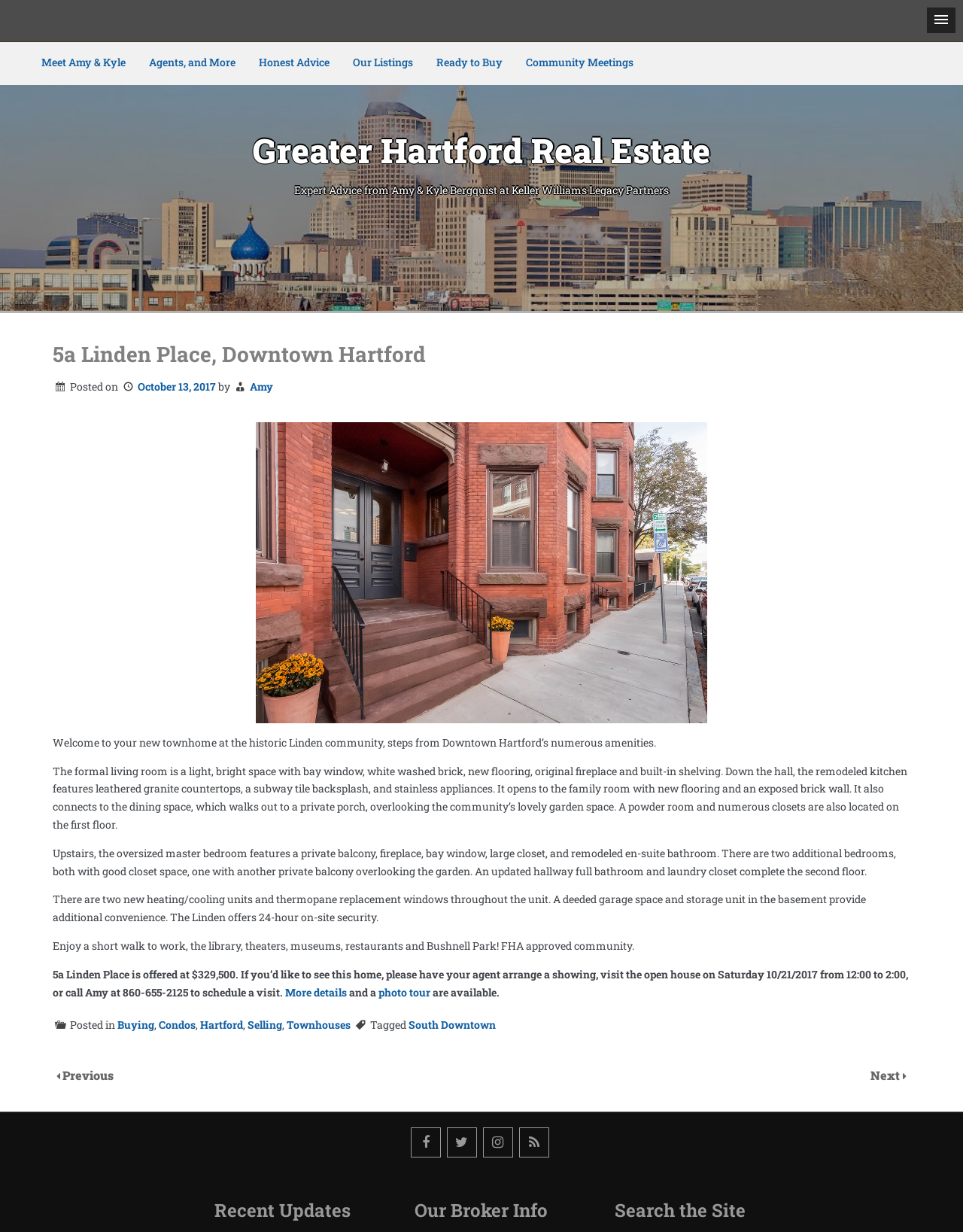Please identify the coordinates of the bounding box for the clickable region that will accomplish this instruction: "Search the site".

[0.62, 0.976, 0.793, 0.988]